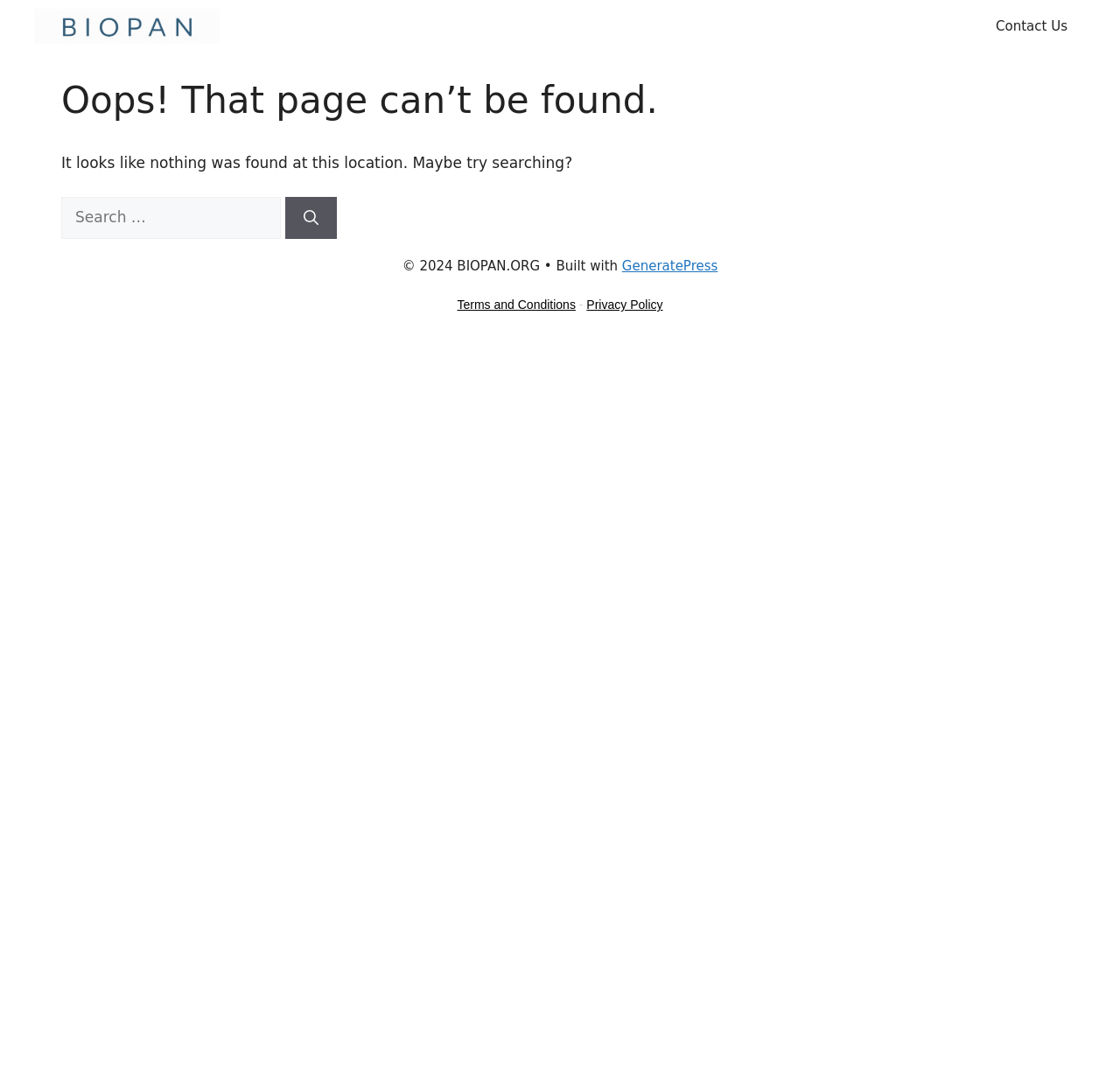Find the bounding box coordinates for the UI element that matches this description: "GeneratePress".

[0.555, 0.237, 0.641, 0.252]